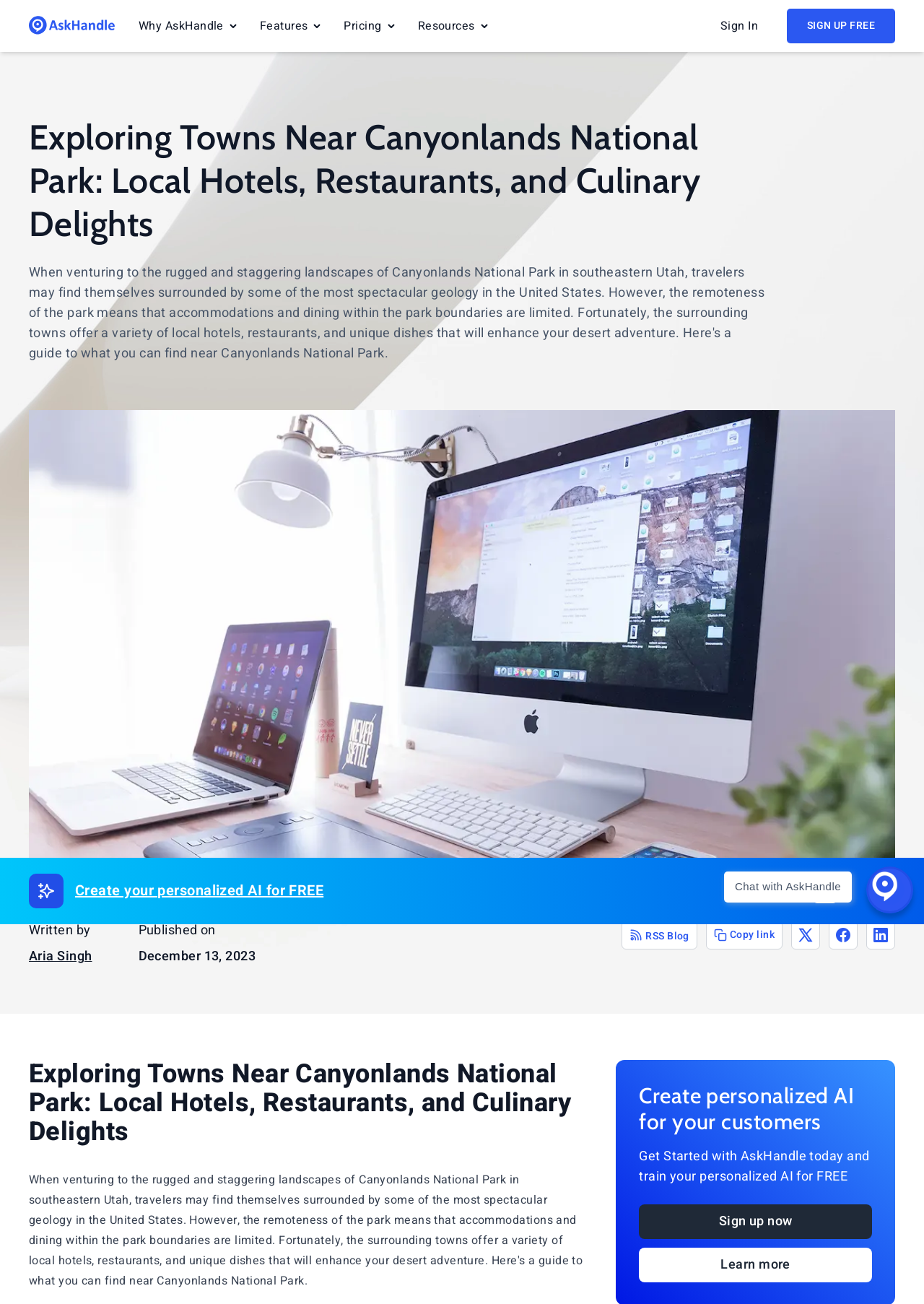Describe the entire webpage, focusing on both content and design.

This webpage is about exploring towns near Canyonlands National Park, focusing on local hotels, restaurants, and culinary delights. At the top, there is a navigation section with links to "Scale customer reach and grow sales with AskHandle chatbot" and buttons for "Why AskHandle", "Features", "Pricing", and "Resources", each accompanied by a small icon. 

On the right side of the navigation section, there are links to "Sign In" and "SIGN UP FREE". Below the navigation section, there is a large heading that repeats the title of the webpage. 

Underneath the heading, there is a large image that takes up most of the width of the page. Below the image, there is a section with the author's name, "Aria Singh", and the publication date, "December 13, 2023". 

To the right of the author section, there is a link to an RSS feed for the blog, accompanied by a small icon. Below the RSS link, there are three more links, followed by a button to "Copy link". 

Further down the page, there is a section with a heading that repeats the title of the webpage again. Below this heading, there is another heading that reads "Create personalized AI for your customers". 

Underneath this heading, there is a paragraph of text that encourages users to get started with AskHandle and train their personalized AI for free. There are two links below the text, one to "Sign up now" and another to "Learn more". 

On the right side of the page, there is a section with the text "Chat with AskHandle" and an iframe below it.